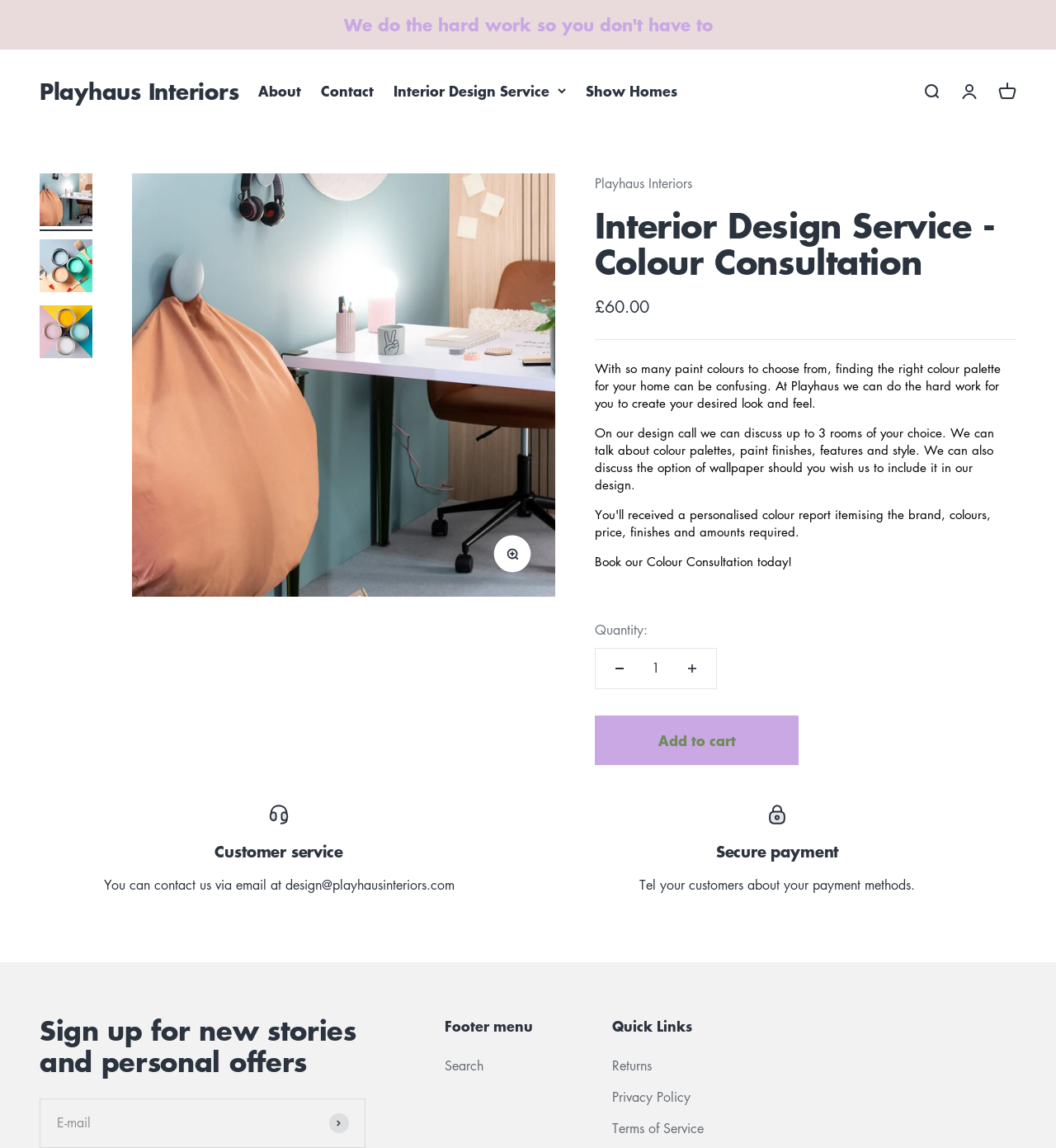Find the bounding box coordinates for the HTML element described in this sentence: "Privacy Policy". Provide the coordinates as four float numbers between 0 and 1, in the format [left, top, right, bottom].

[0.579, 0.947, 0.654, 0.965]